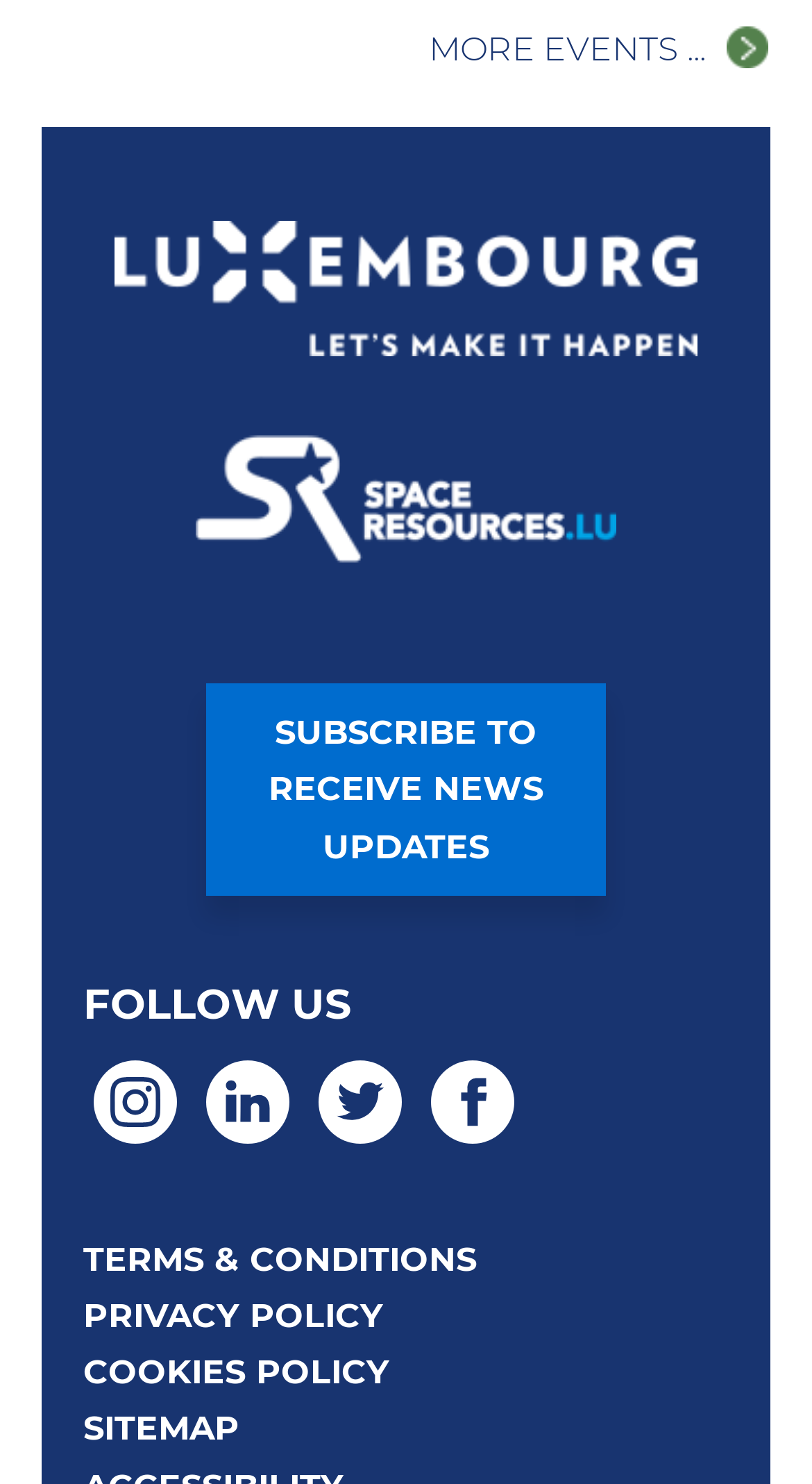Determine the bounding box coordinates of the region that needs to be clicked to achieve the task: "Read TERMS & CONDITIONS".

[0.103, 0.835, 0.587, 0.862]